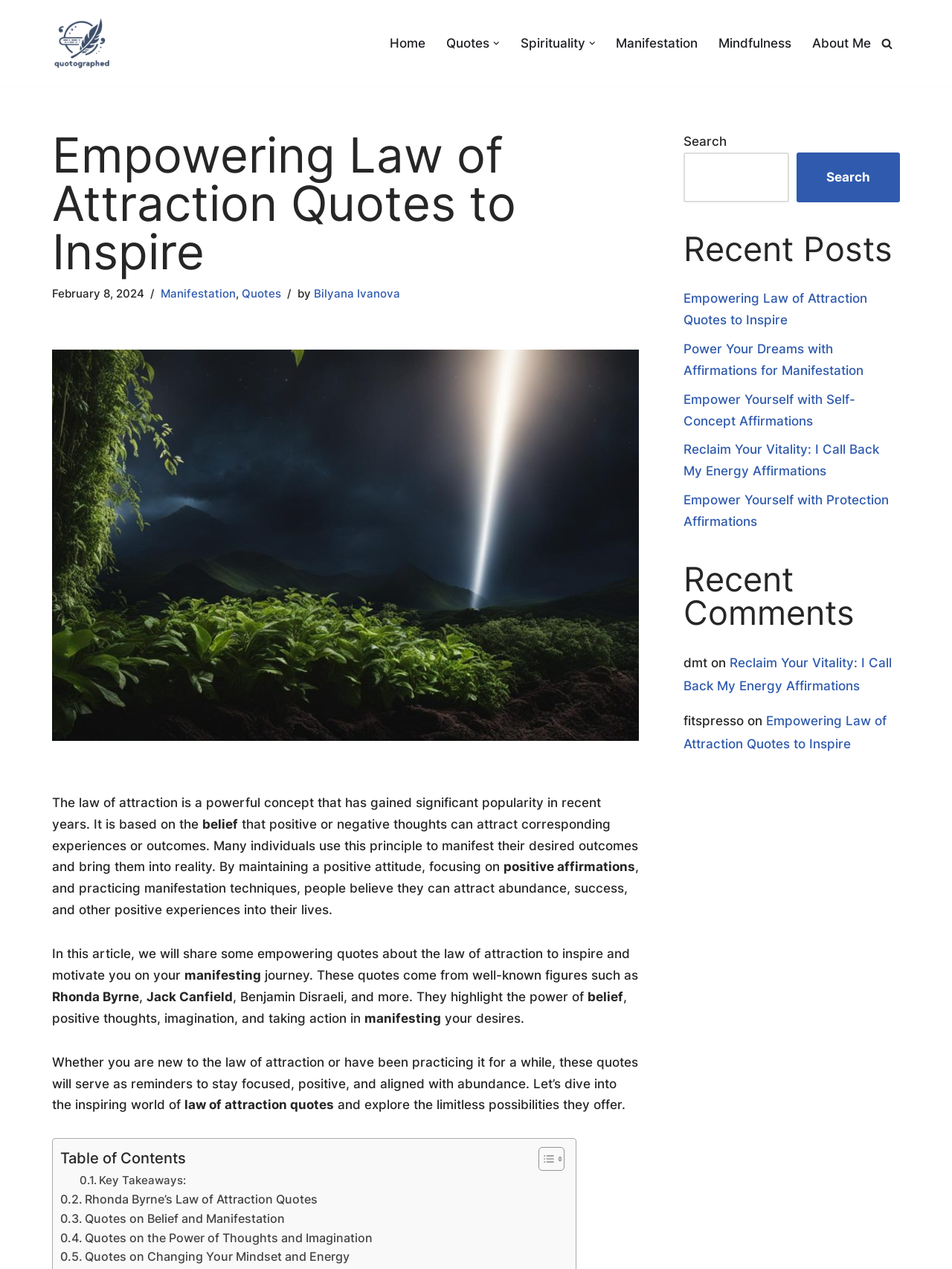Locate the bounding box coordinates of the clickable element to fulfill the following instruction: "Click on the 'Empowering Law of Attraction Quotes to Inspire' link". Provide the coordinates as four float numbers between 0 and 1 in the format [left, top, right, bottom].

[0.055, 0.103, 0.671, 0.217]